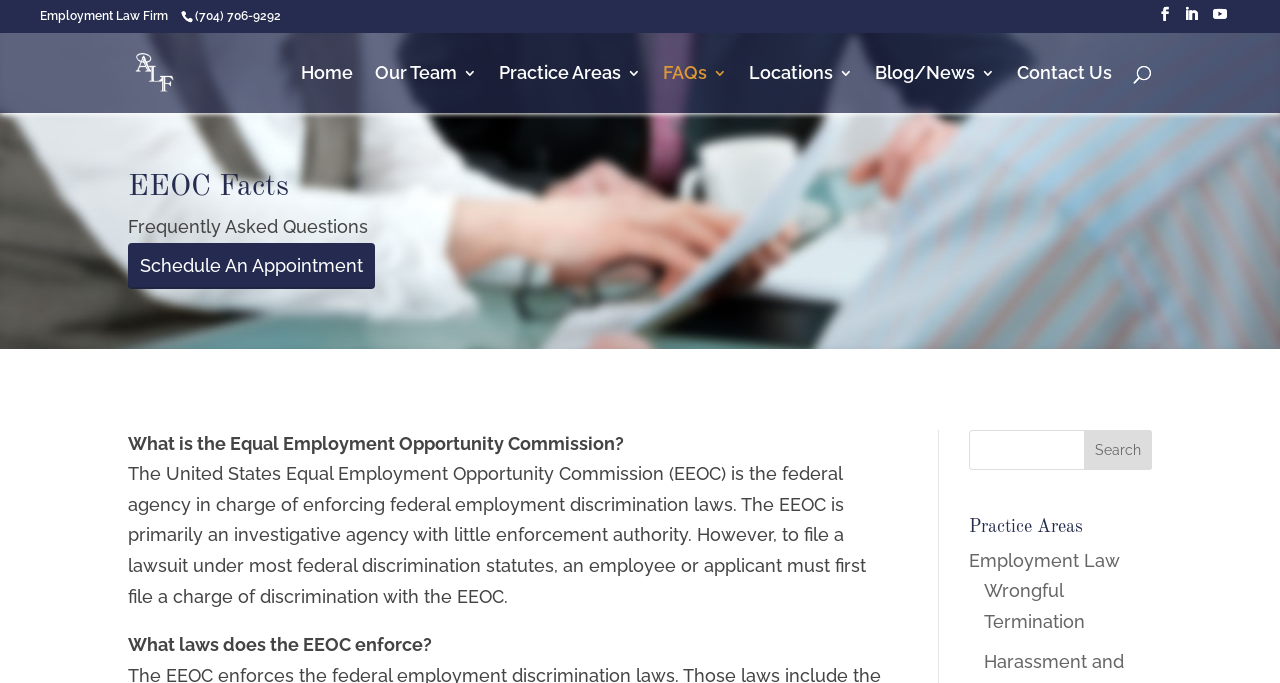Please specify the bounding box coordinates of the element that should be clicked to execute the given instruction: 'Schedule an appointment'. Ensure the coordinates are four float numbers between 0 and 1, expressed as [left, top, right, bottom].

[0.1, 0.355, 0.293, 0.423]